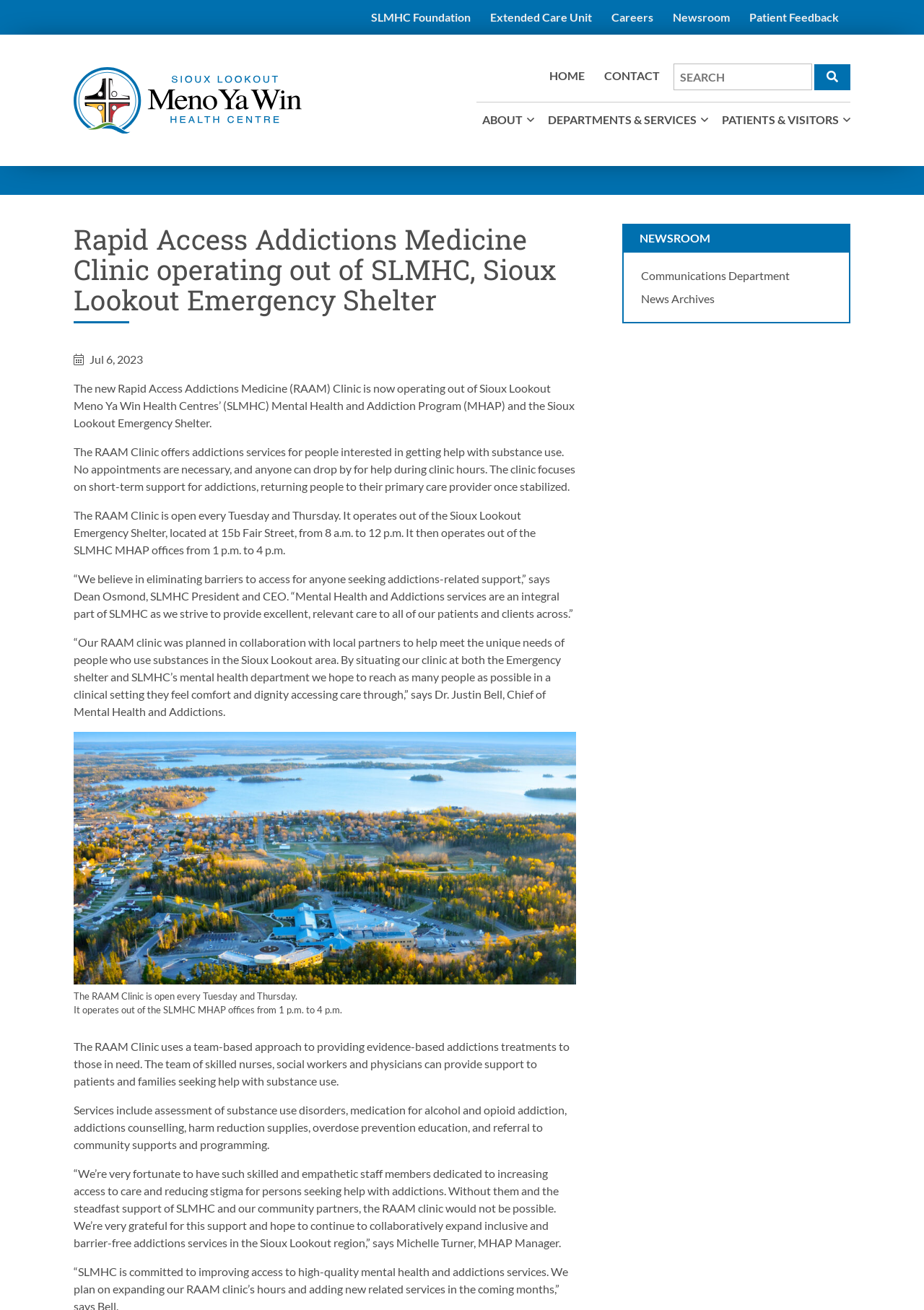Identify the bounding box coordinates of the area that should be clicked in order to complete the given instruction: "Read NEWSROOM". The bounding box coordinates should be four float numbers between 0 and 1, i.e., [left, top, right, bottom].

[0.692, 0.176, 0.769, 0.187]